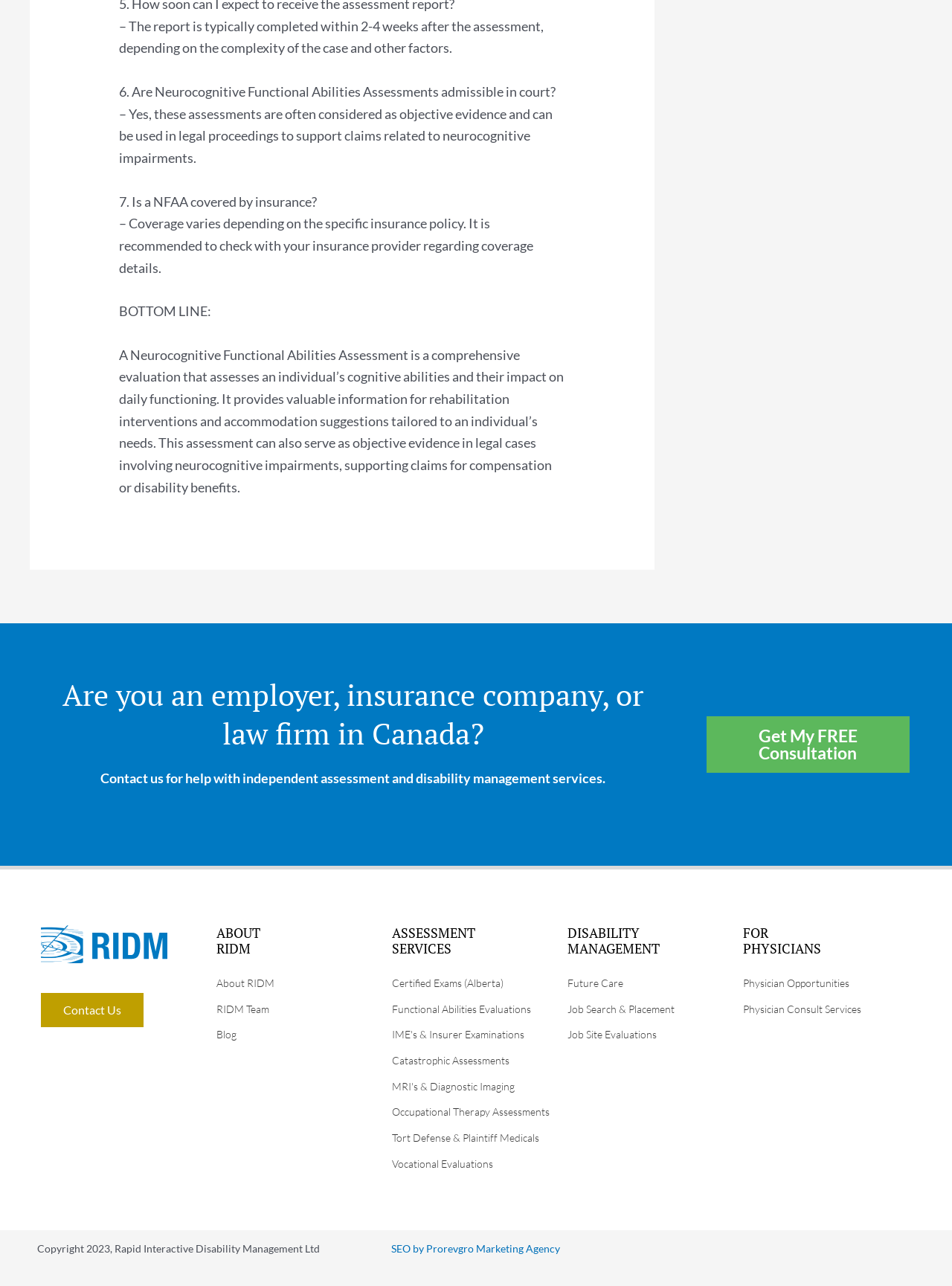Highlight the bounding box coordinates of the element that should be clicked to carry out the following instruction: "Read the blog". The coordinates must be given as four float numbers ranging from 0 to 1, i.e., [left, top, right, bottom].

None